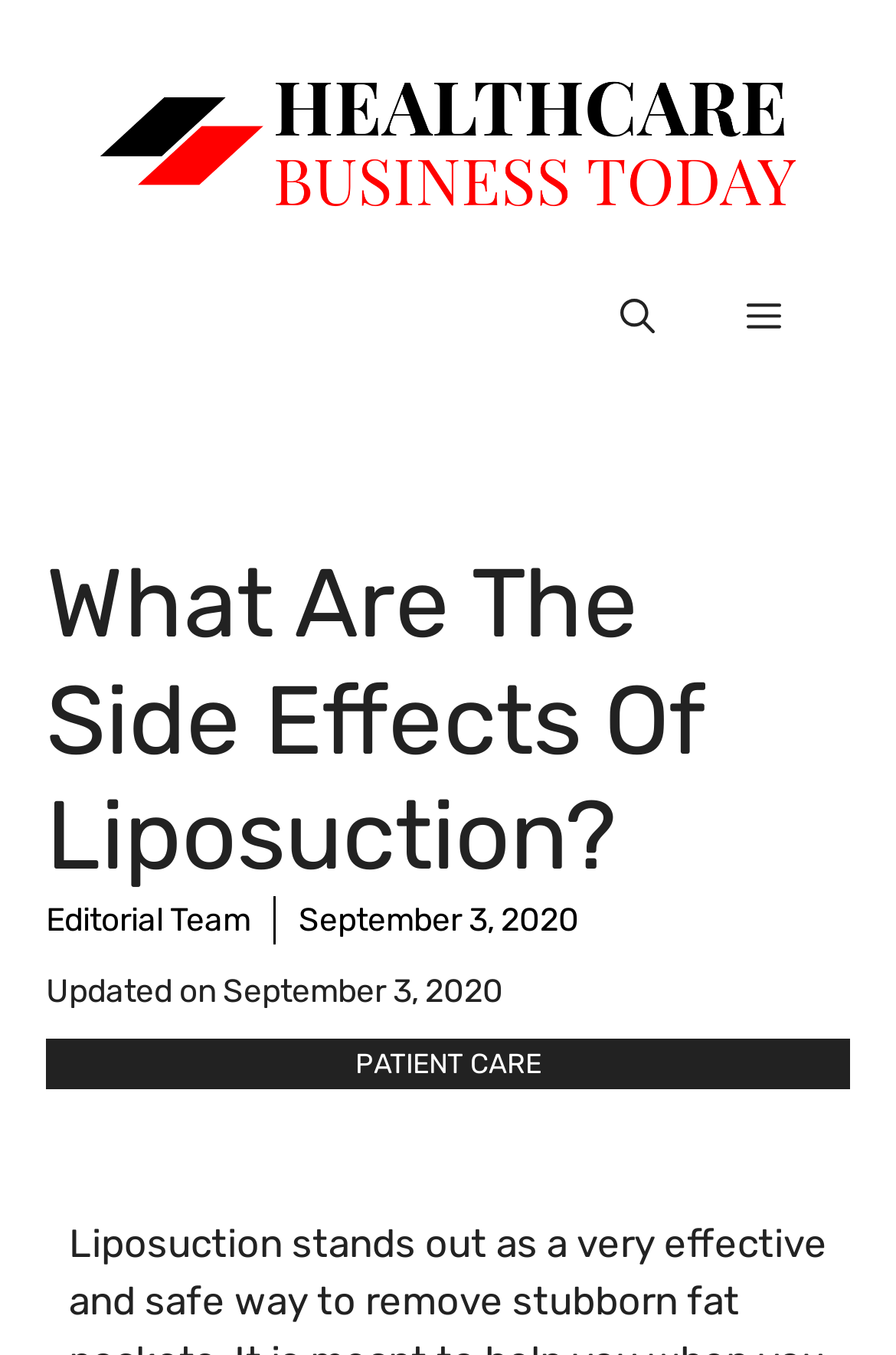Based on the image, please respond to the question with as much detail as possible:
What is the date of the last update?

I found the answer by examining the time element, which contains a static text 'September 3, 2020', indicating the date of the last update.